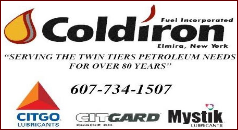Craft a detailed explanation of the image.

The image features a promotional advertisement for Coldiron Fuel Incorporated, located in Elmira, New York. The logo prominently displays the name "Coldiron" in bold letters, complemented by a distinctive flame icon that adds a visual element related to their petroleum services. Below the name, the caption reads, "SERVING THE TWIN TIERS PETROLEUM NEEDS FOR OVER 80 YEARS," emphasizing their long-standing commitment to the region.

At the bottom of the advertisement, there are three logos for partner brands: CITGO Lubricants, CITGARD, and Mystik Lubricants, reinforcing the company's affiliations within the petroleum industry. Additionally, a contact number is provided—607-734-1507—offering potential customers a direct line for inquiries or services. This advertisement effectively conveys Coldiron's heritage and market position, catering to both existing and prospective clients in the Twin Tiers area.